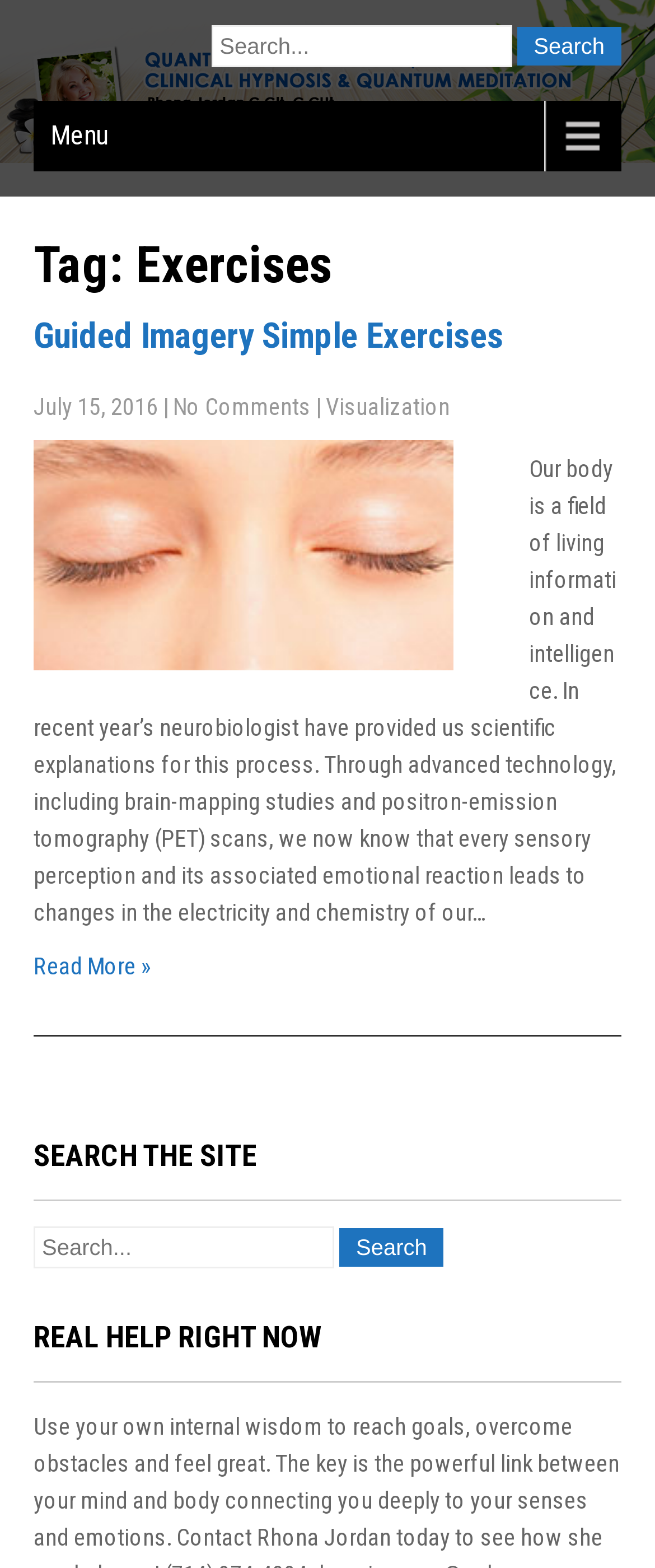Please identify the bounding box coordinates of the element's region that should be clicked to execute the following instruction: "Click on the 'Guided Imagery Simple Exercises' link". The bounding box coordinates must be four float numbers between 0 and 1, i.e., [left, top, right, bottom].

[0.051, 0.202, 0.769, 0.227]